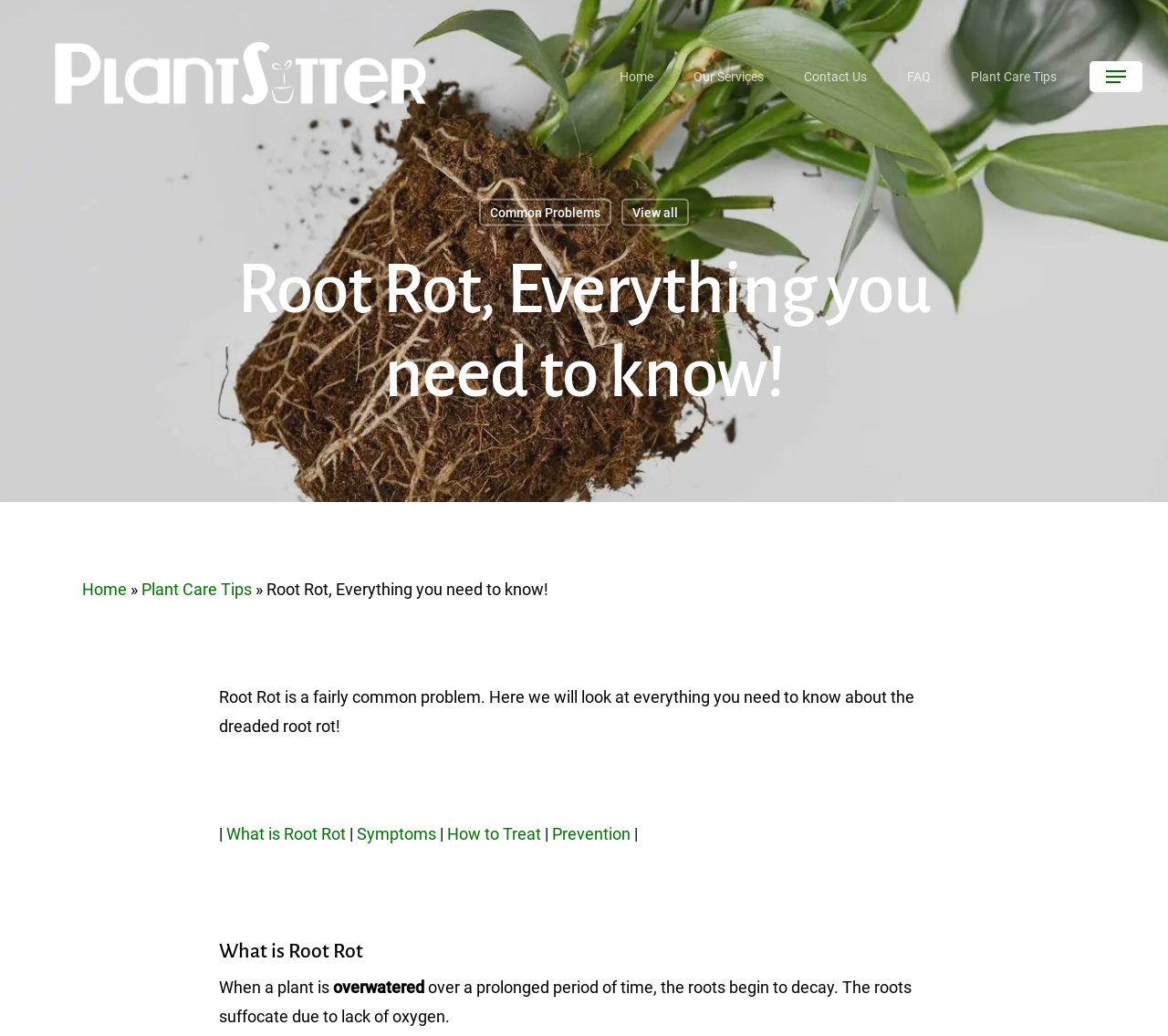How can root rot be prevented?
Based on the content of the image, thoroughly explain and answer the question.

The webpage provides a link to 'Prevention' which suggests that the information is available on a separate page or section, but it does not explicitly mention how root rot can be prevented.